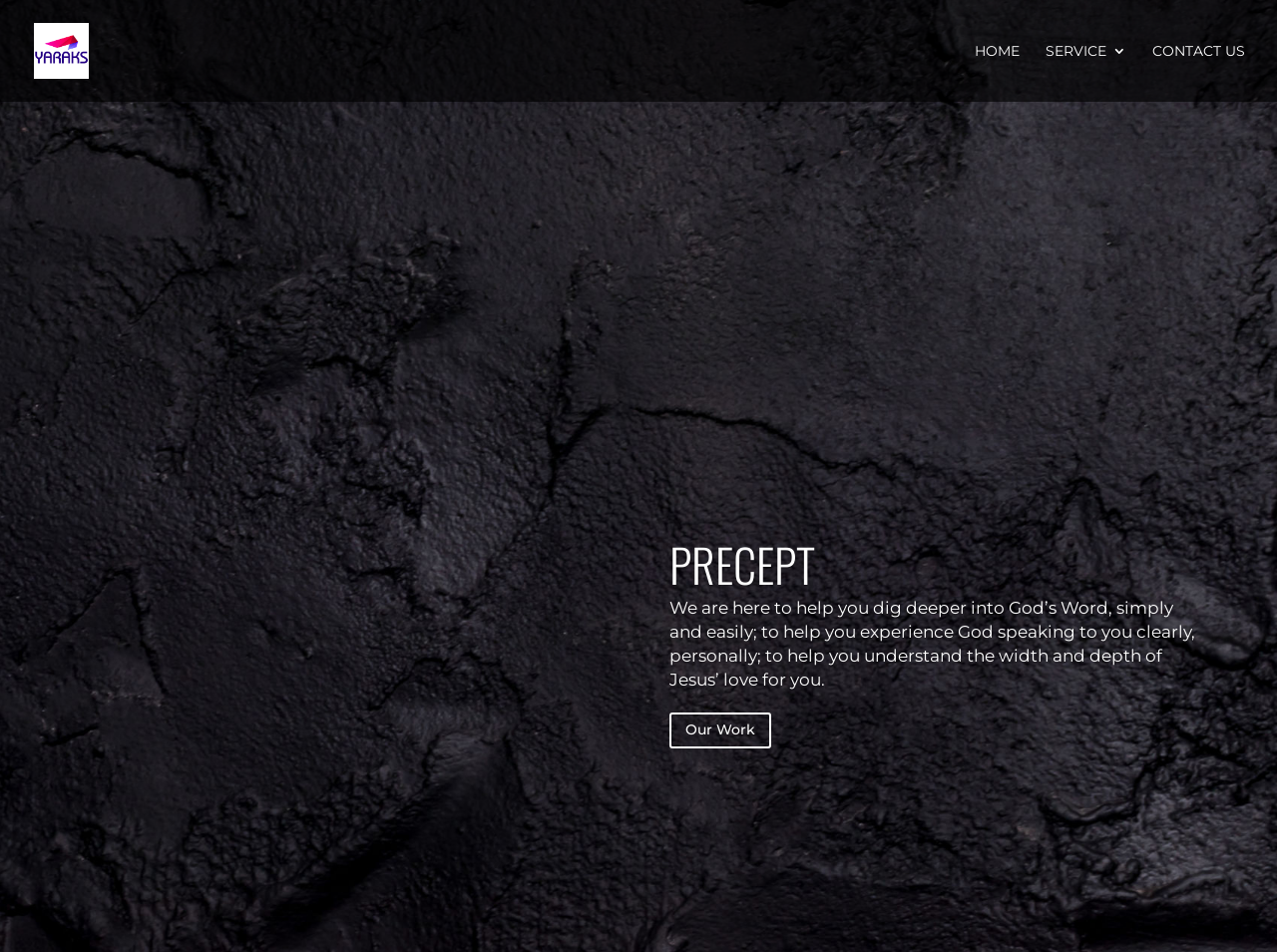Determine the bounding box coordinates in the format (top-left x, top-left y, bottom-right x, bottom-right y). Ensure all values are floating point numbers between 0 and 1. Identify the bounding box of the UI element described by: Uncategorized

None